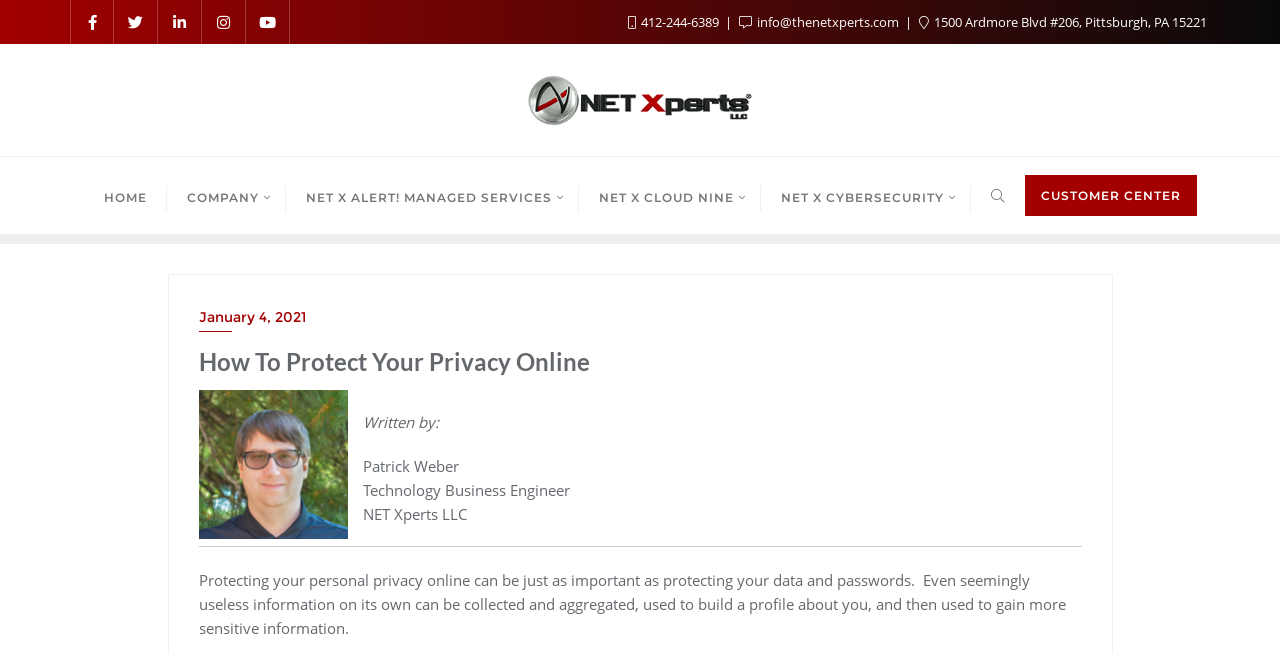Please determine the bounding box coordinates of the section I need to click to accomplish this instruction: "View the company information".

[0.13, 0.24, 0.223, 0.358]